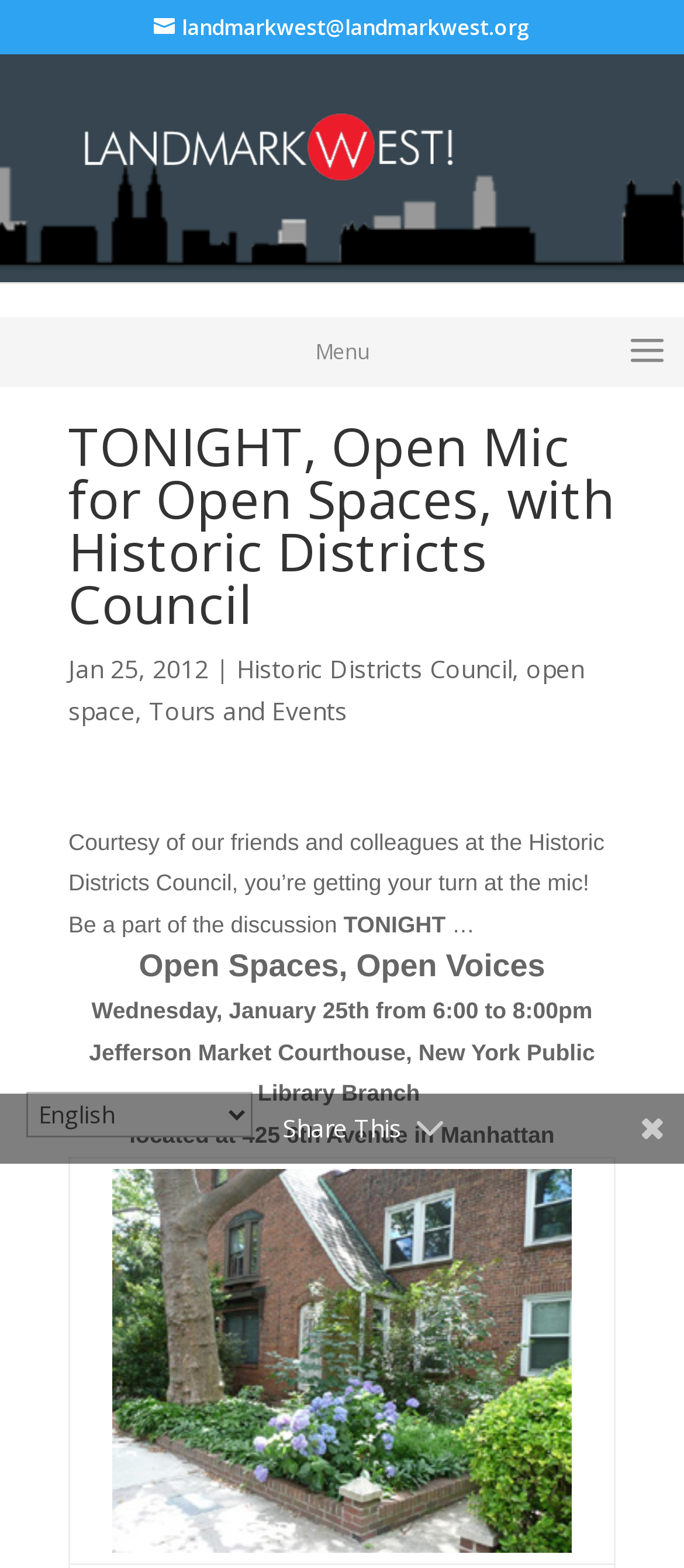Given the webpage screenshot, identify the bounding box of the UI element that matches this description: "alt="LANDMARK WEST"".

[0.1, 0.083, 0.9, 0.104]